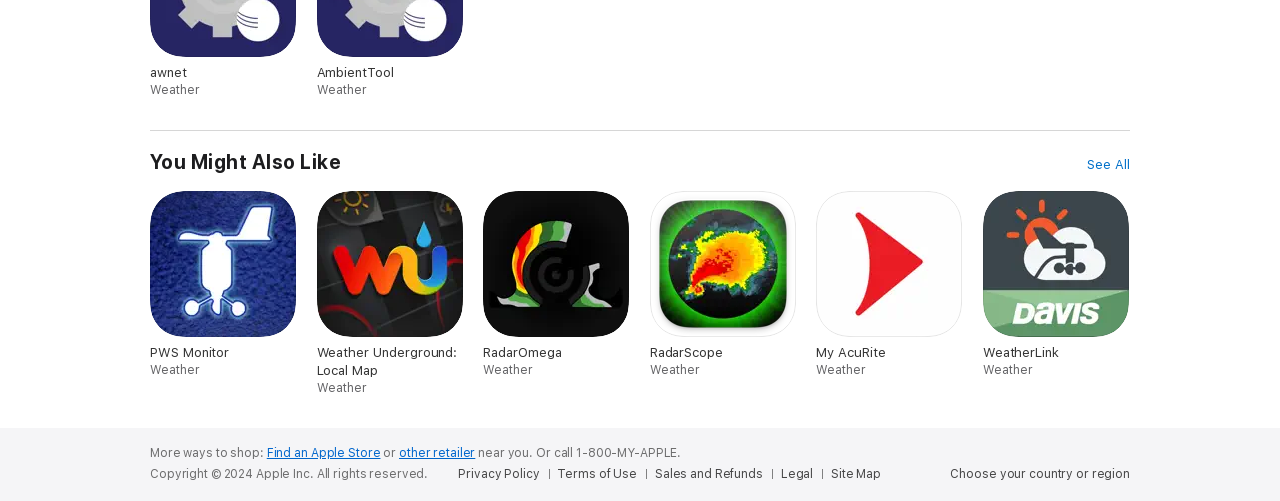Identify the bounding box coordinates for the UI element described as follows: Choose your country or region. Use the format (top-left x, top-left y, bottom-right x, bottom-right y) and ensure all values are floating point numbers between 0 and 1.

[0.743, 0.93, 0.883, 0.962]